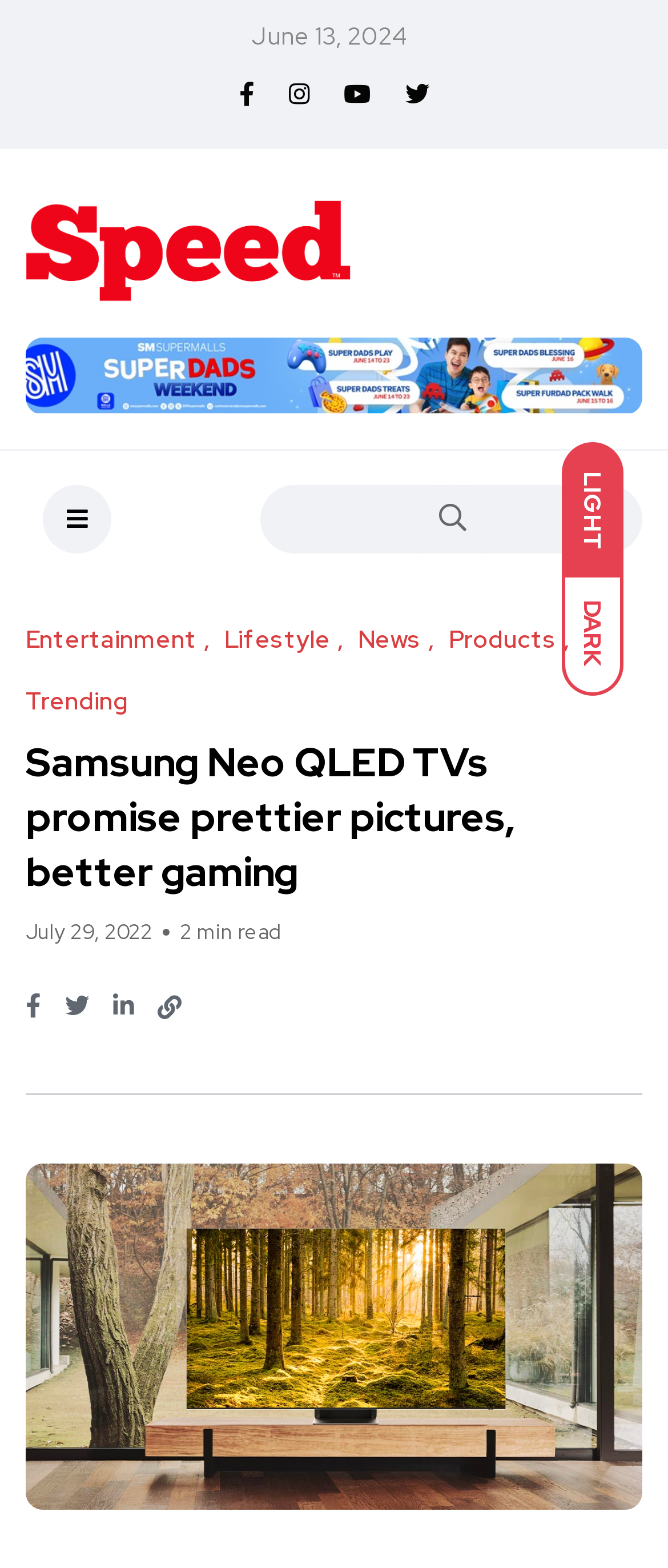Construct a comprehensive caption that outlines the webpage's structure and content.

The webpage is about Samsung's latest TV collection, specifically the Neo QLED 8K TV. At the top, there are two links, "LIGHT" and "DARK", which are likely theme mode options, with their corresponding descriptions "Light Mode" and "Dark Mode" next to them. Below these links, there is a date "June 13, 2024" and four social media links represented by icons.

On the left side, there is a link "Speed" with an image of the same name, and an iframe below it. On the right side, there is a search bar with a button and a textbox that says "Search...". 

The main content of the webpage starts with a heading "Samsung Neo QLED TVs promise prettier pictures, better gaming". Below the heading, there are five links to different categories: "Entertainment", "Lifestyle", "News", "Products", and "Trending". 

Further down, there is a publication date "July 29, 2022" and a text "2 min read", indicating the article's length. Below these, there are four more social media links represented by icons. The main image of the webpage is an image of "Samsung QLED" which takes up most of the bottom half of the page.